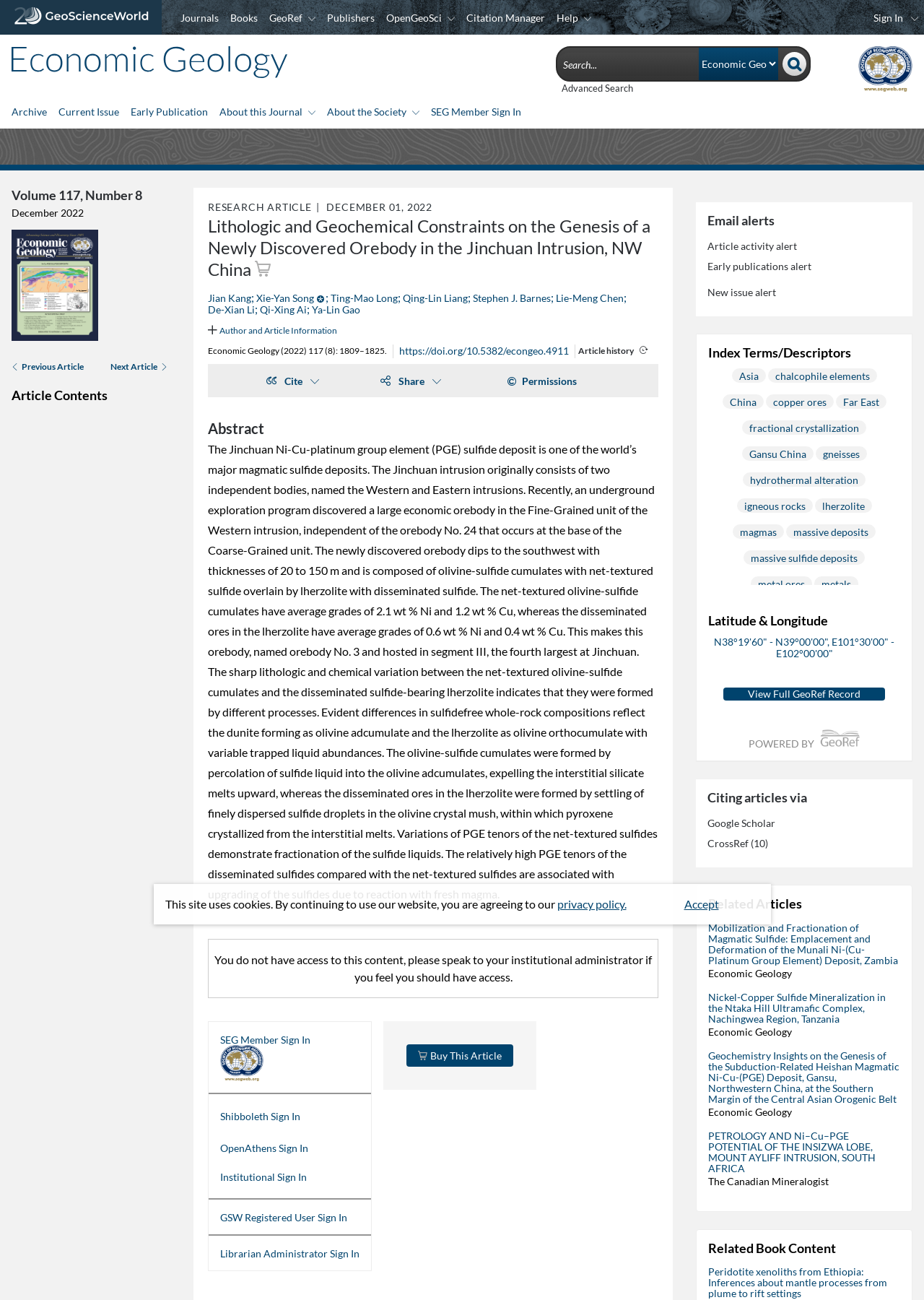What is the title of the research article?
Answer the question with a detailed explanation, including all necessary information.

I found the answer by looking at the main content section of the webpage, where the article title is displayed.